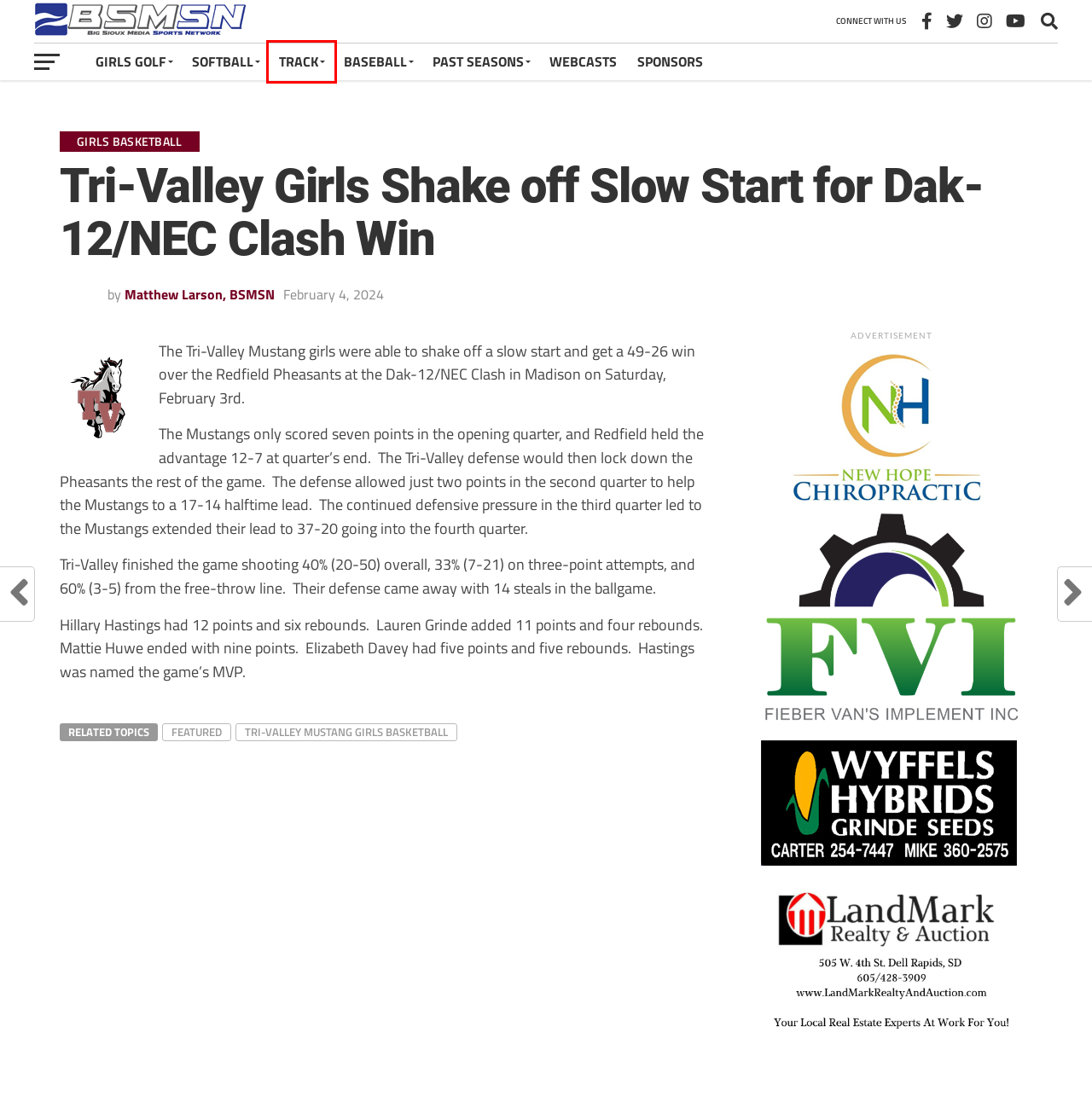Check out the screenshot of a webpage with a red rectangle bounding box. Select the best fitting webpage description that aligns with the new webpage after clicking the element inside the bounding box. Here are the candidates:
A. New Hope Chiropractic – Health through education, nutrition and chiropractic treatment
B. Mustang Girls Golf - Tri-Valley Mustangs
C. Mustang Track - Tri-Valley Mustangs
D. featured Archives - Tri-Valley Mustangs
E. Matthew Larson, BSMSN, Author at Tri-Valley Mustangs
F. Webcast - Tri-Valley Mustangs
G. Tri-Valley Baseball - Tri-Valley Mustangs
H. Tri-Valley Mustang Girls Basketball Archives - Tri-Valley Mustangs

C